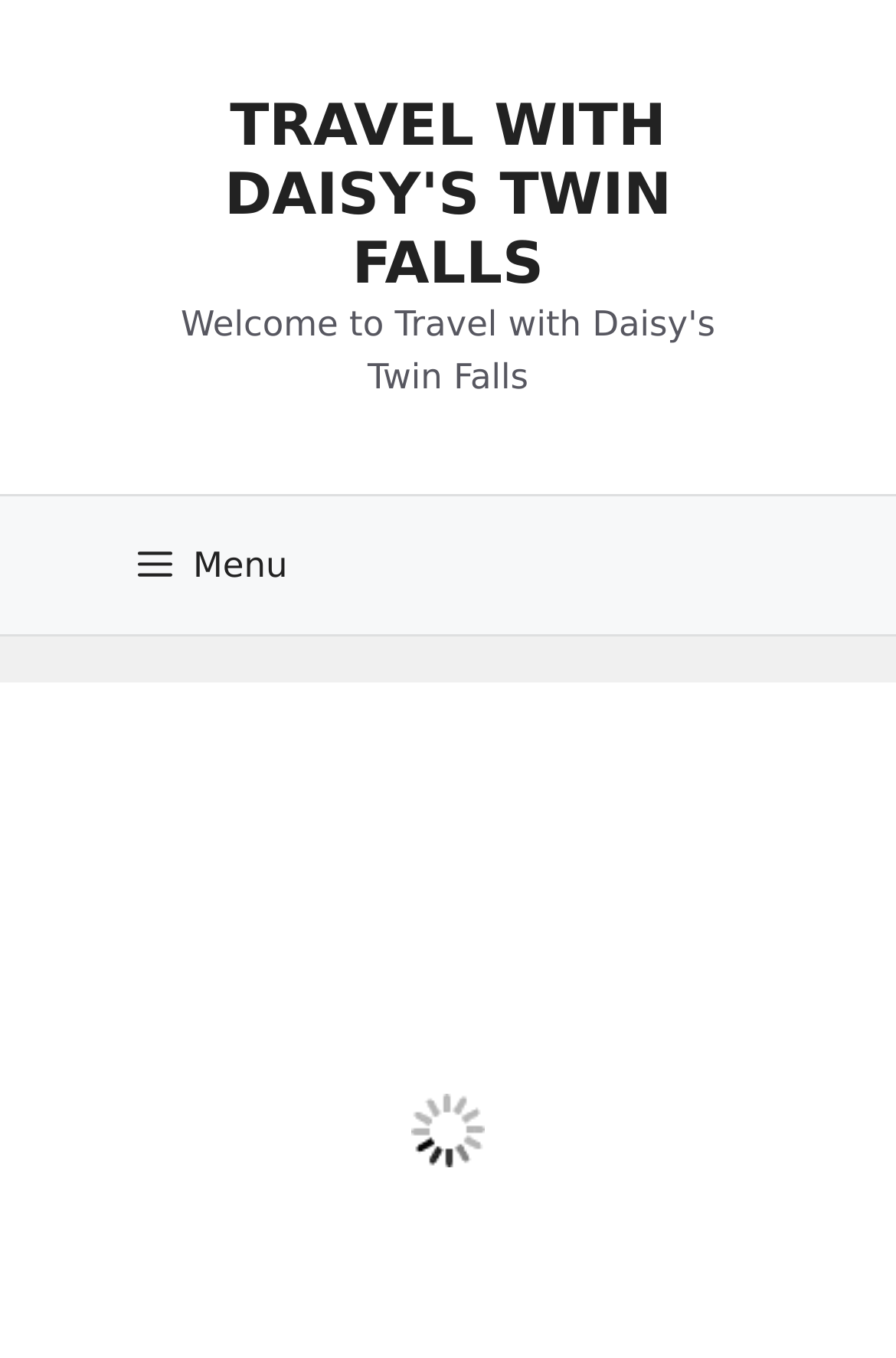Please determine the bounding box coordinates for the element with the description: "Menu".

[0.103, 0.365, 0.372, 0.467]